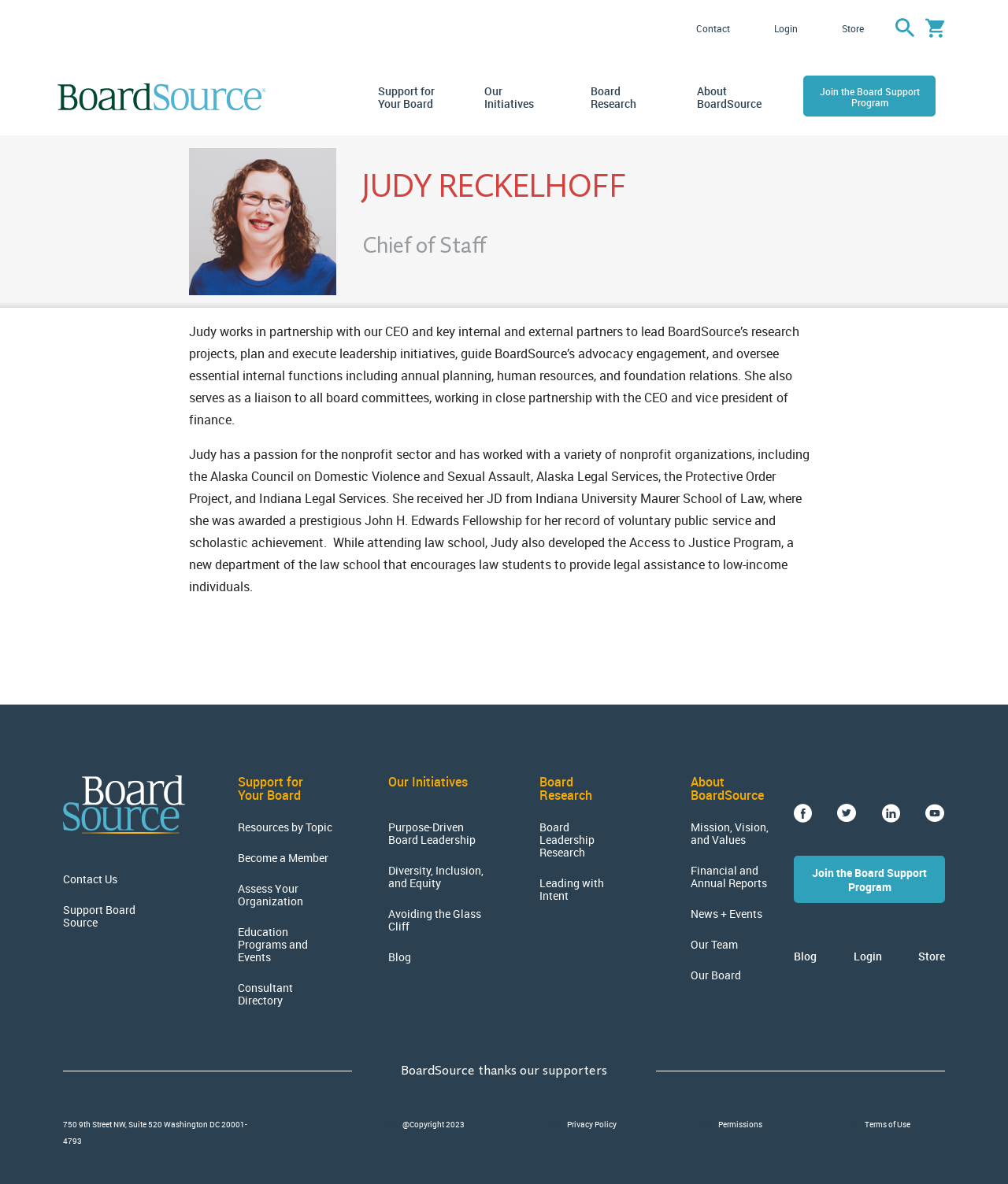Give a detailed overview of the webpage's appearance and contents.

This webpage is about Judy Reckelhoff, the Chief of Staff at BoardSource. At the top of the page, there are several links, including "Contact", "Login", "Store", and social media icons. Below these links, there is a main section that contains Judy's profile information. 

On the left side of this section, there is a photo of Judy. To the right of the photo, there are two headings: "JUDY RECKELHOFF" and "Chief of Staff". Below these headings, there is a paragraph describing Judy's role and responsibilities at BoardSource. 

Further down, there is another paragraph describing Judy's background and experience in the nonprofit sector. Below this paragraph, there are several links, including "Contact Us", "Support Board Source", and "Support for Your Board", which is an expanded section with multiple links to resources and programs. 

There are also three other expanded sections: "Our Initiatives", "Board Research", and "About BoardSource", each with multiple links to related topics. At the bottom of the page, there is a section with links to "Join the Board Support Program", "Blog", "Login", and "Store". 

Finally, there is a footer section with the organization's address, copyright information, and links to "Privacy Policy", "Permissions", and "Terms of Use".